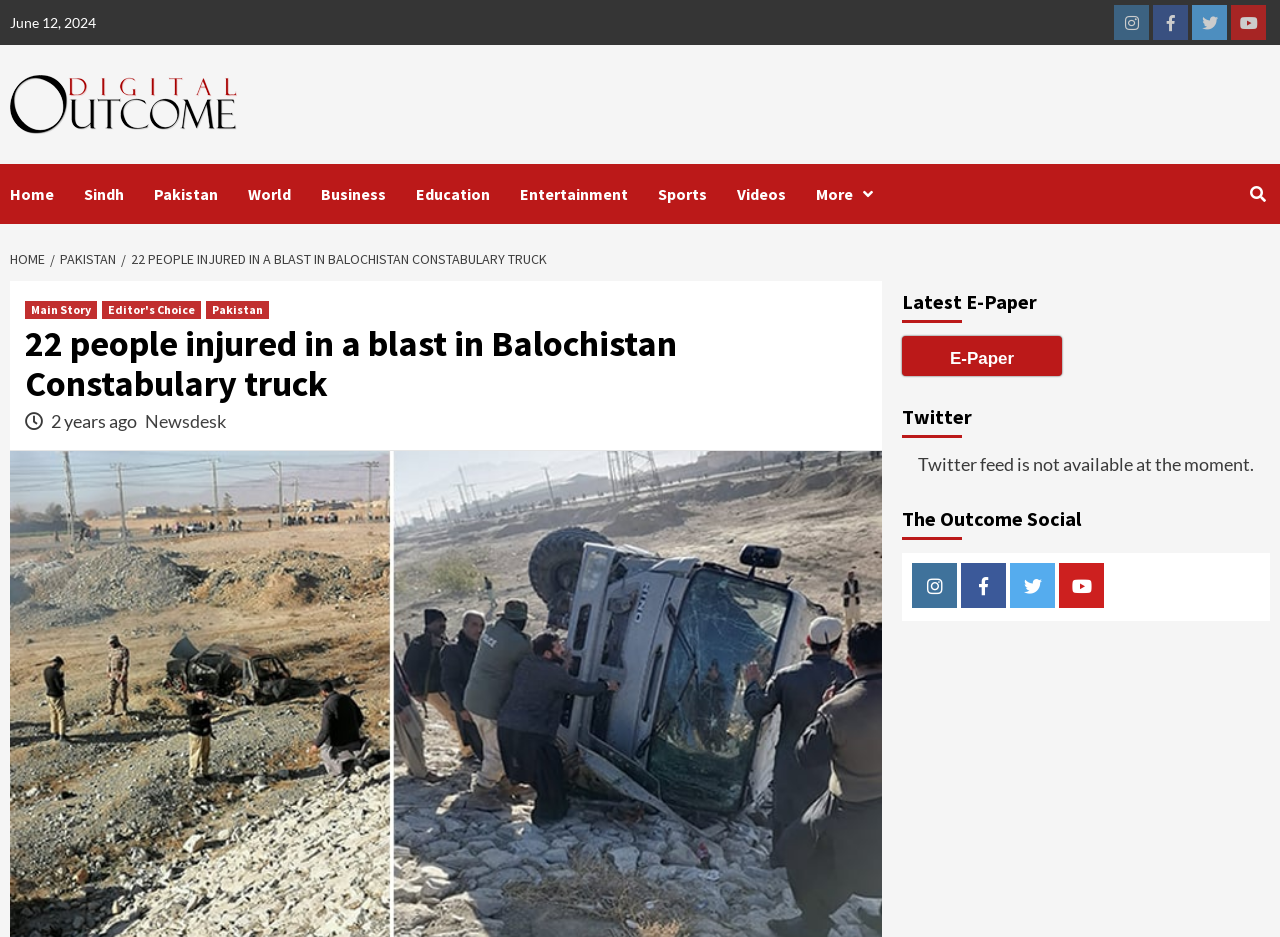Determine the main headline from the webpage and extract its text.

22 people injured in a blast in Balochistan Constabulary truck